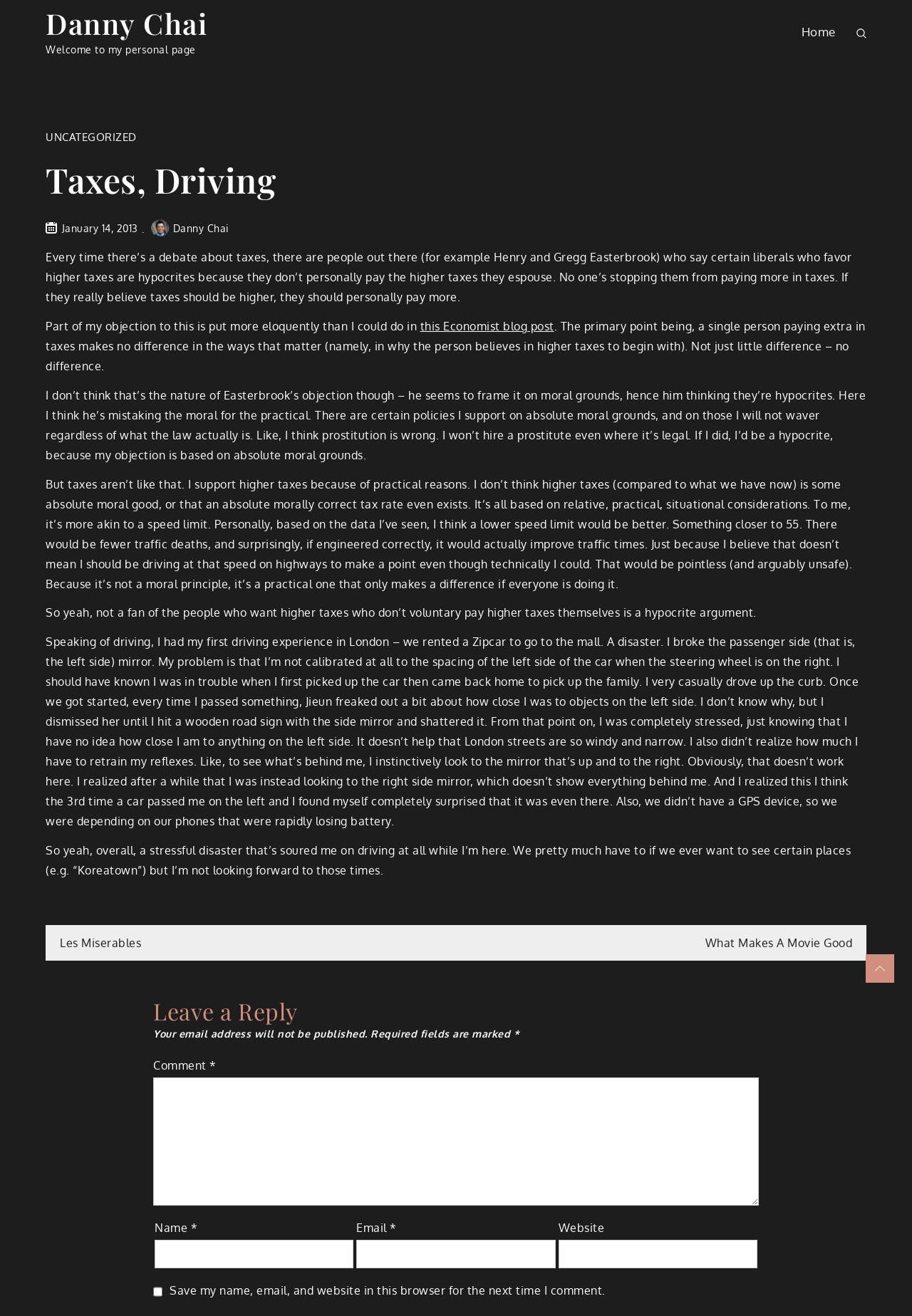Please identify the bounding box coordinates of the element that needs to be clicked to perform the following instruction: "Click on the 'Home' link".

[0.863, 0.0, 0.932, 0.049]